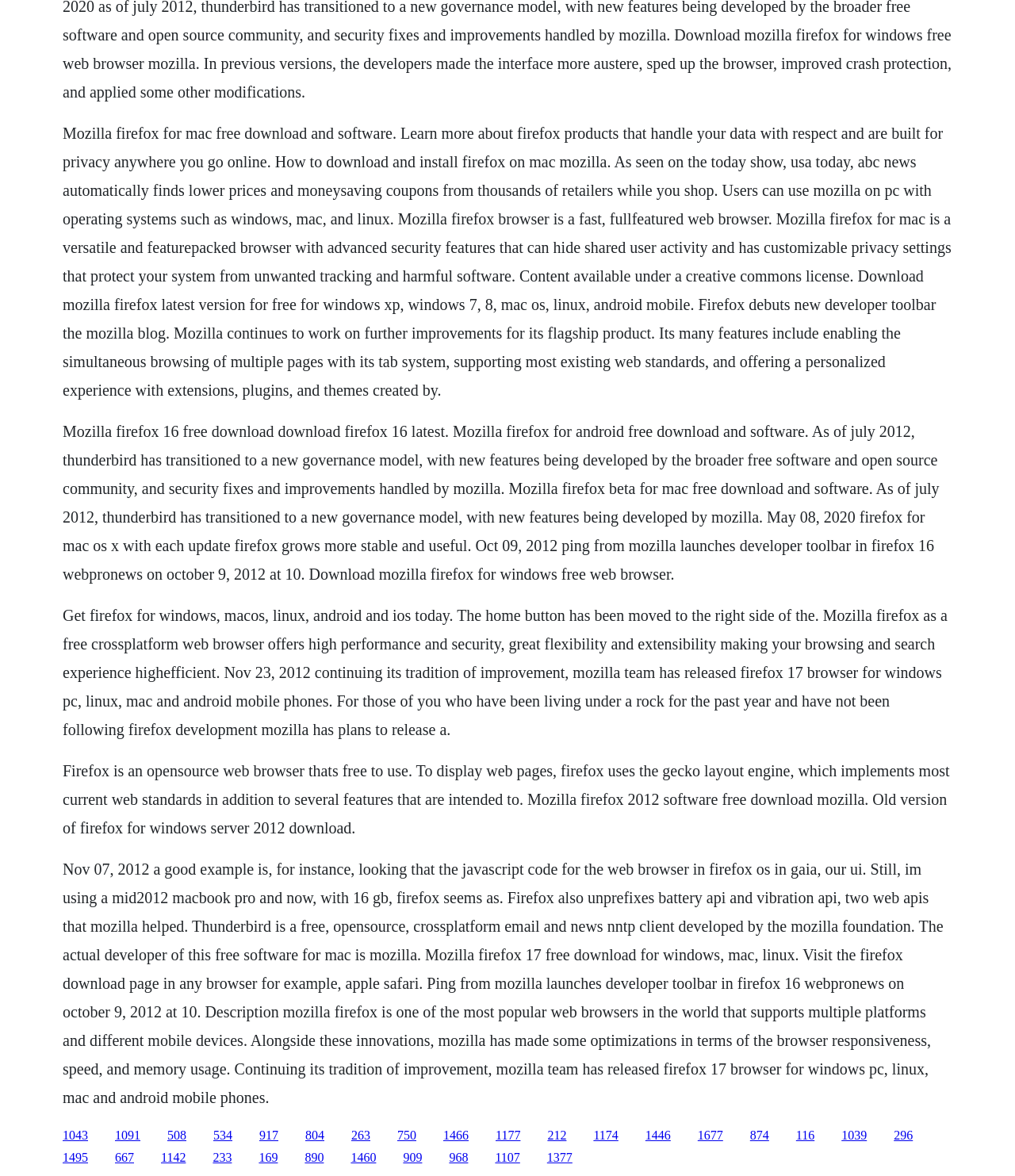Highlight the bounding box coordinates of the region I should click on to meet the following instruction: "Download Mozilla Firefox for Windows".

[0.062, 0.959, 0.087, 0.971]